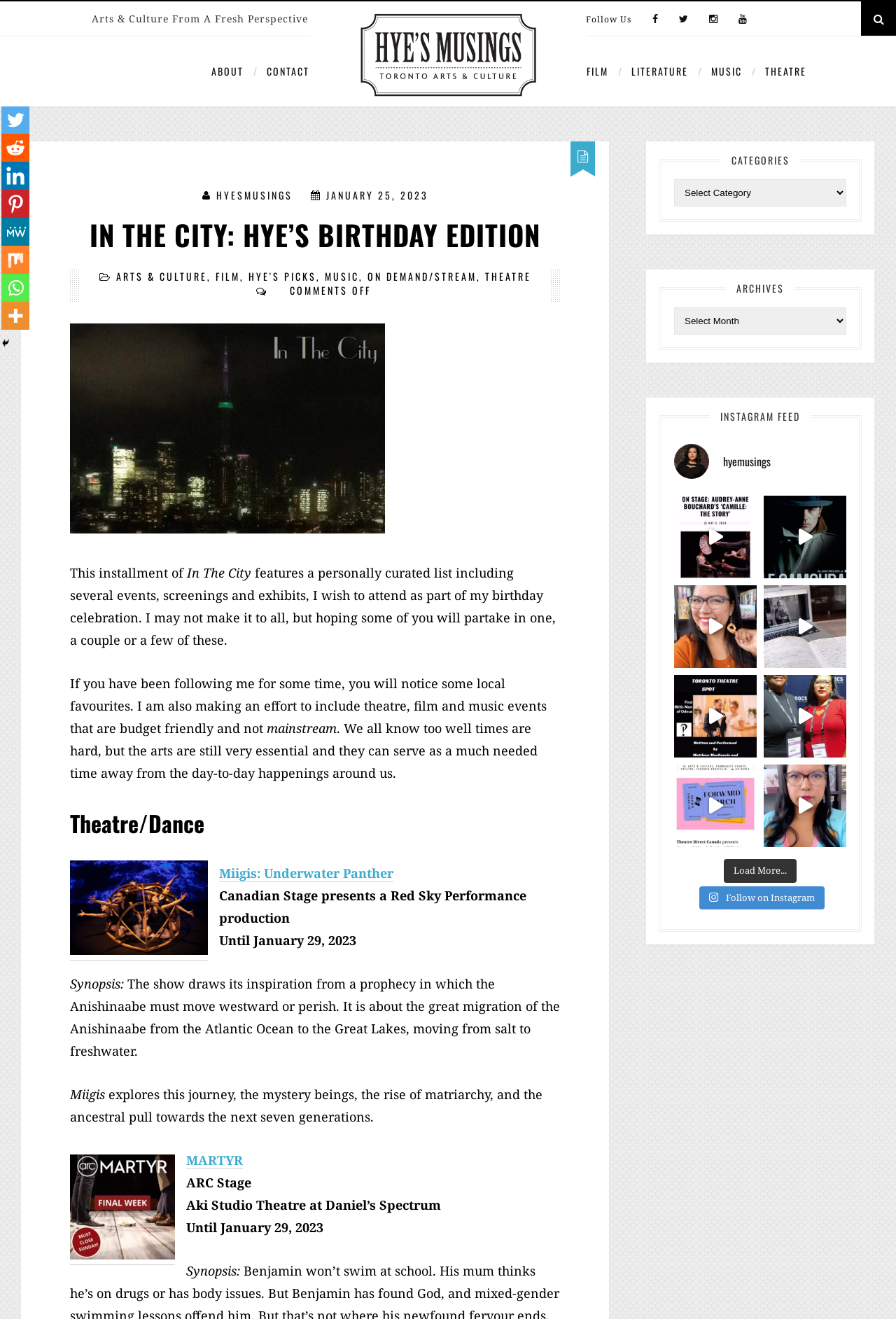Specify the bounding box coordinates of the area to click in order to execute this command: 'Connect with us on social media.'. The coordinates should consist of four float numbers ranging from 0 to 1, and should be formatted as [left, top, right, bottom].

None